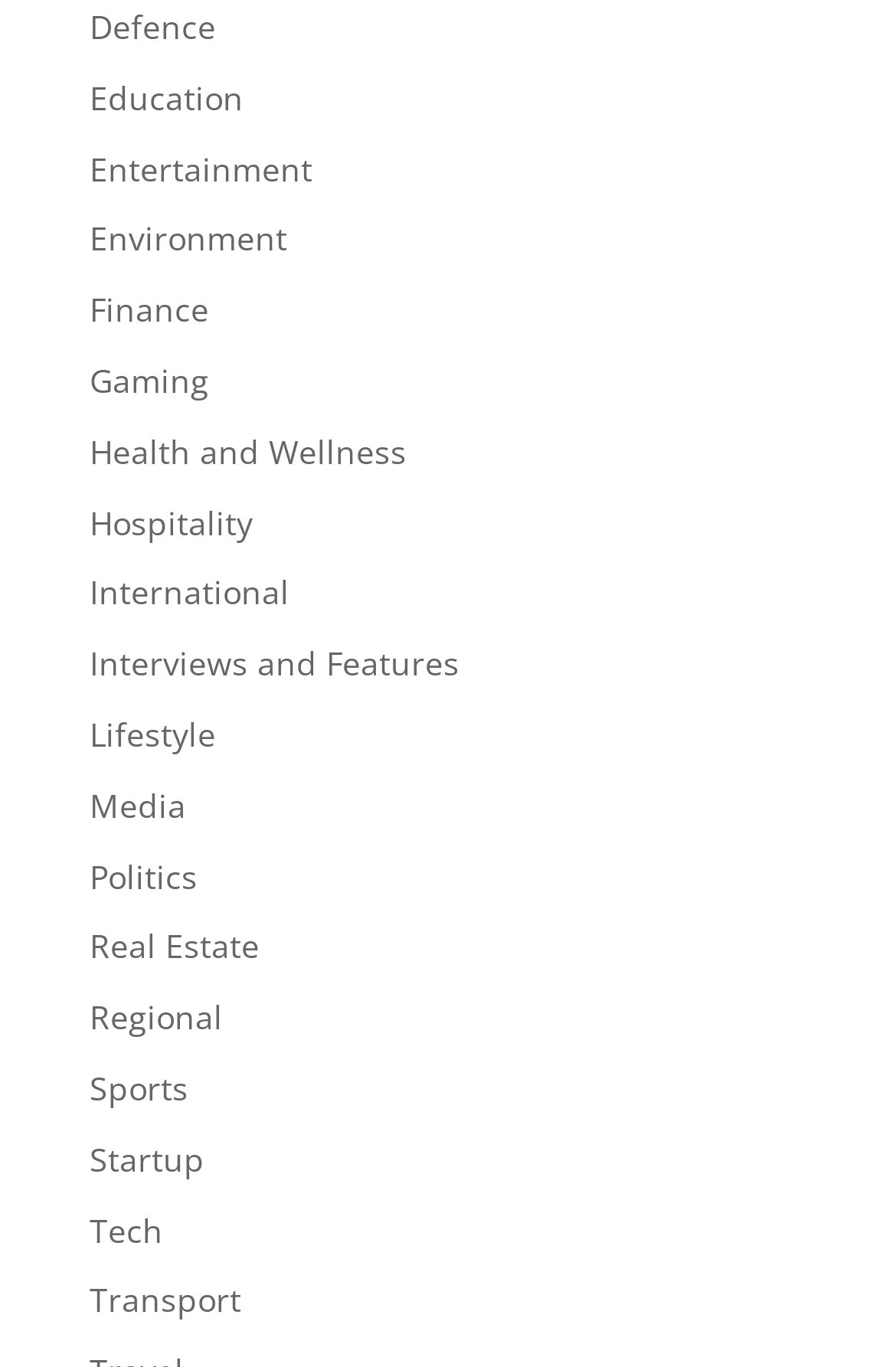Using the provided element description, identify the bounding box coordinates as (top-left x, top-left y, bottom-right x, bottom-right y). Ensure all values are between 0 and 1. Description: Health and Wellness

[0.1, 0.314, 0.454, 0.346]